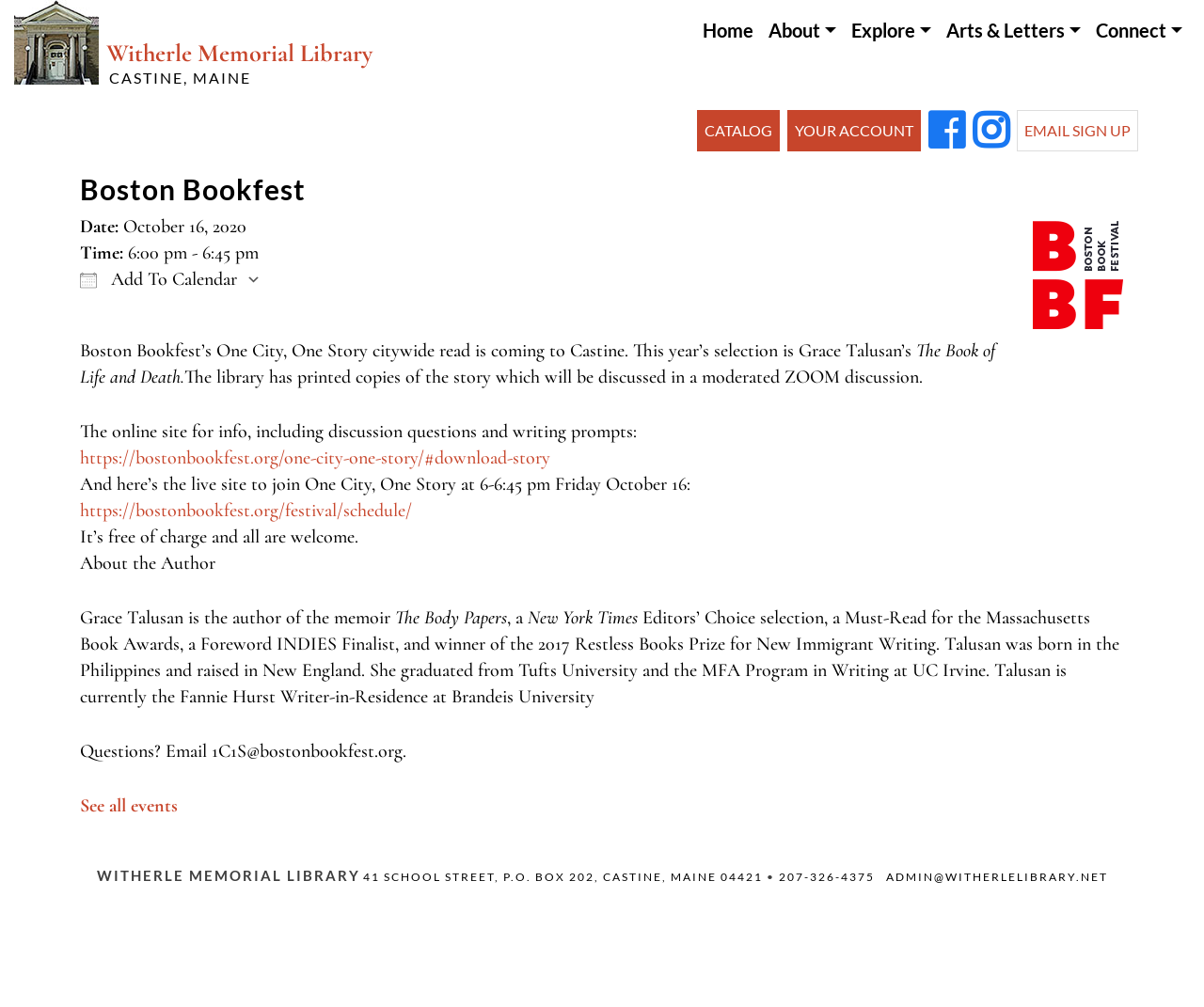Please give a one-word or short phrase response to the following question: 
What is the date of the Boston Bookfest event?

October 16, 2020